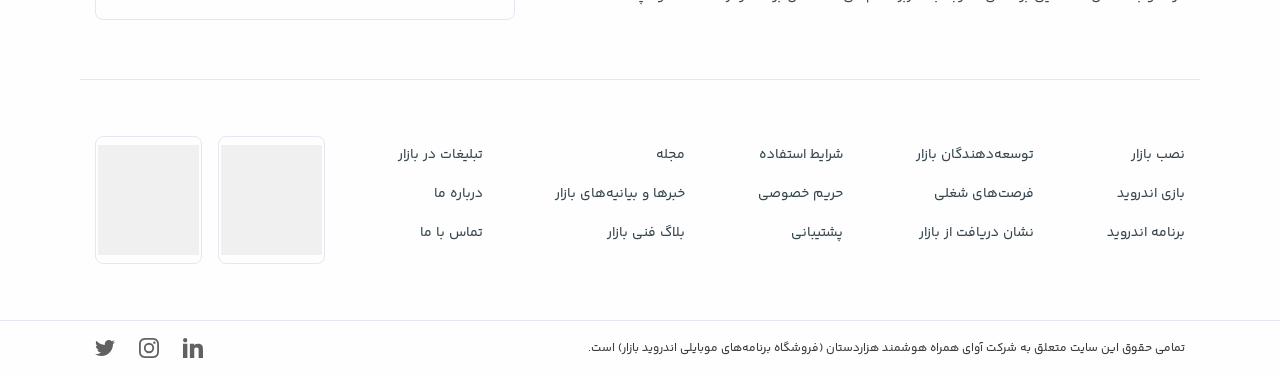Locate the bounding box coordinates of the area that needs to be clicked to fulfill the following instruction: "go to توسعه دهندگان بازار". The coordinates should be in the format of four float numbers between 0 and 1, namely [left, top, right, bottom].

[0.716, 0.36, 0.808, 0.464]